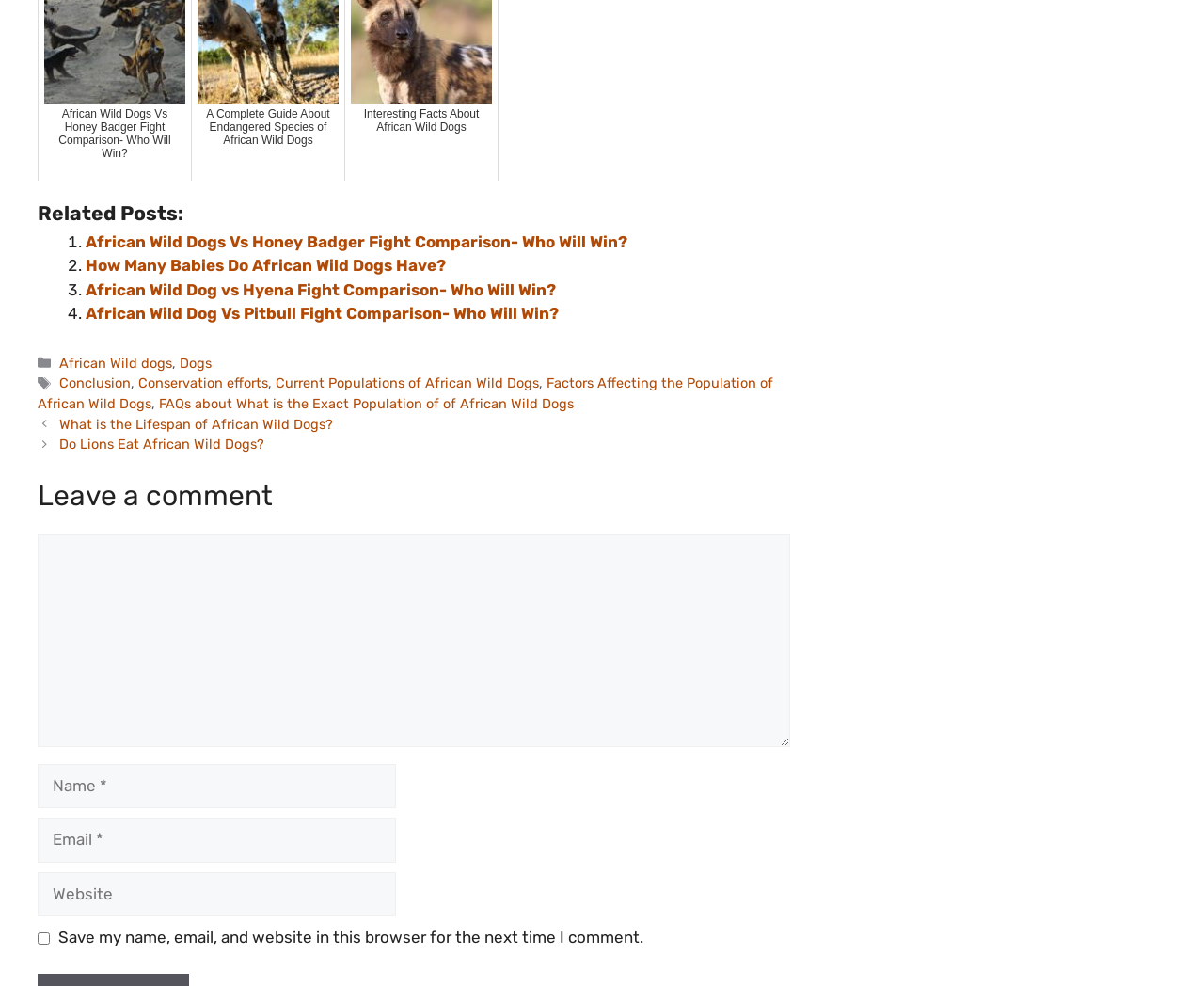Use a single word or phrase to answer the following:
What is the purpose of the checkbox at the bottom of the comment section?

Save user information for next comment